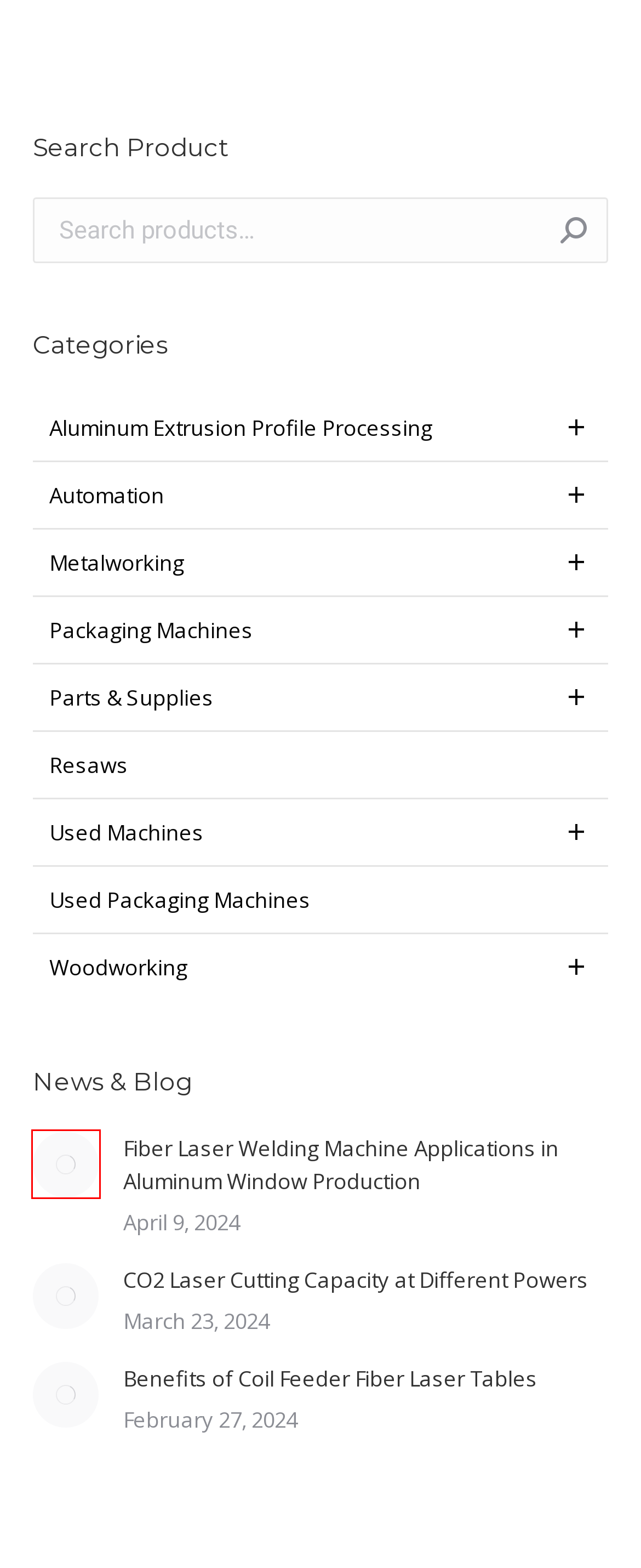You have a screenshot of a webpage with a red rectangle bounding box. Identify the best webpage description that corresponds to the new webpage after clicking the element within the red bounding box. Here are the candidates:
A. About Us - Moon Machinery
B. Moon Machinery Inc. - Wood & Metalworking Machinery Supplier
C. Services - Moon Machinery
D. Used Packaging Machines - Moon Machinery
E. Resaws - Moon Machinery
F. Woodworking - Moon Machinery
G. - Moon Machinery Fiber Laser Welding for Aluminum Windows
H. - Moon Machinery Fiber Laser Welding Machines for Copper

G